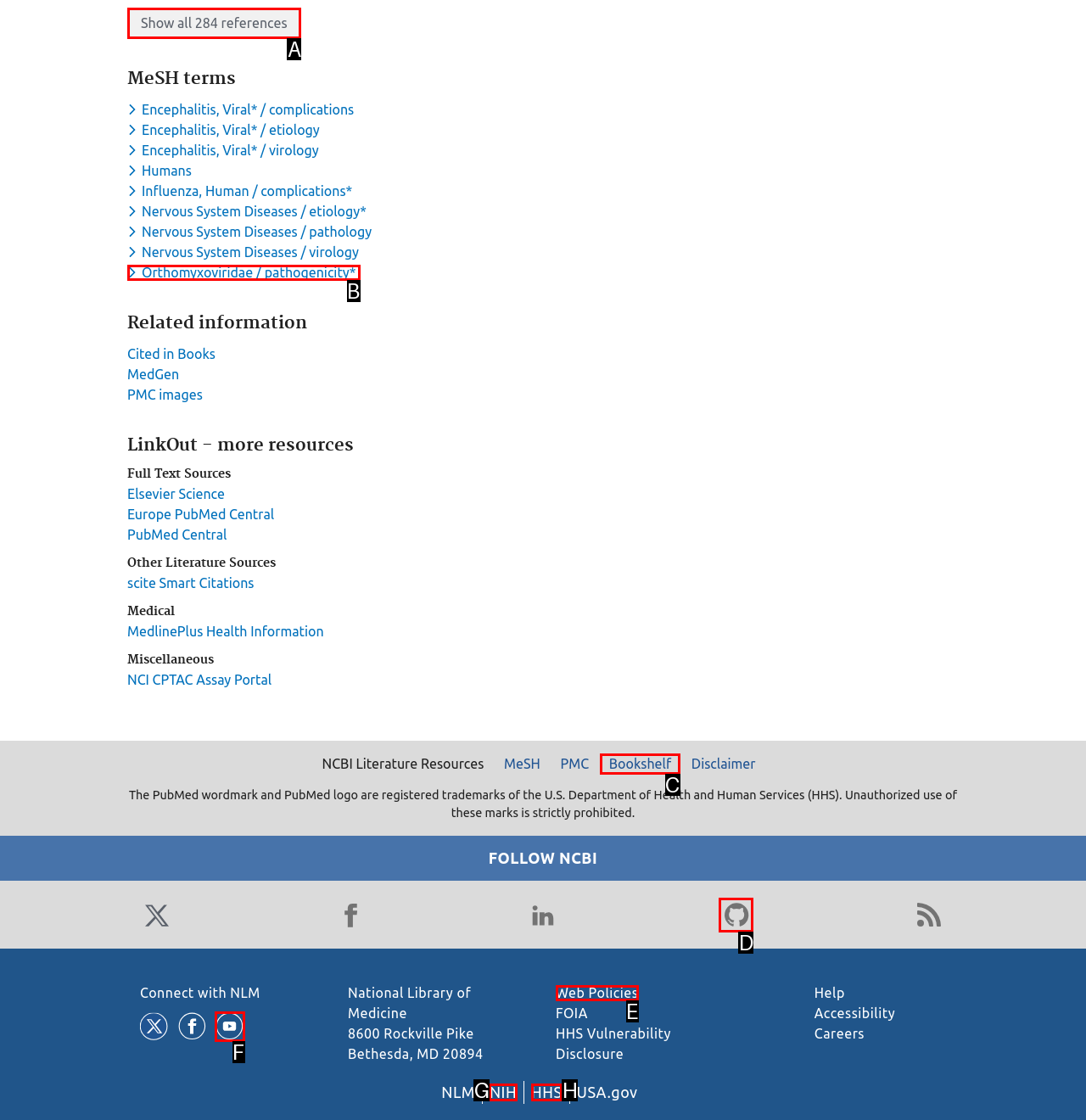Match the following description to a UI element: NIH
Provide the letter of the matching option directly.

G